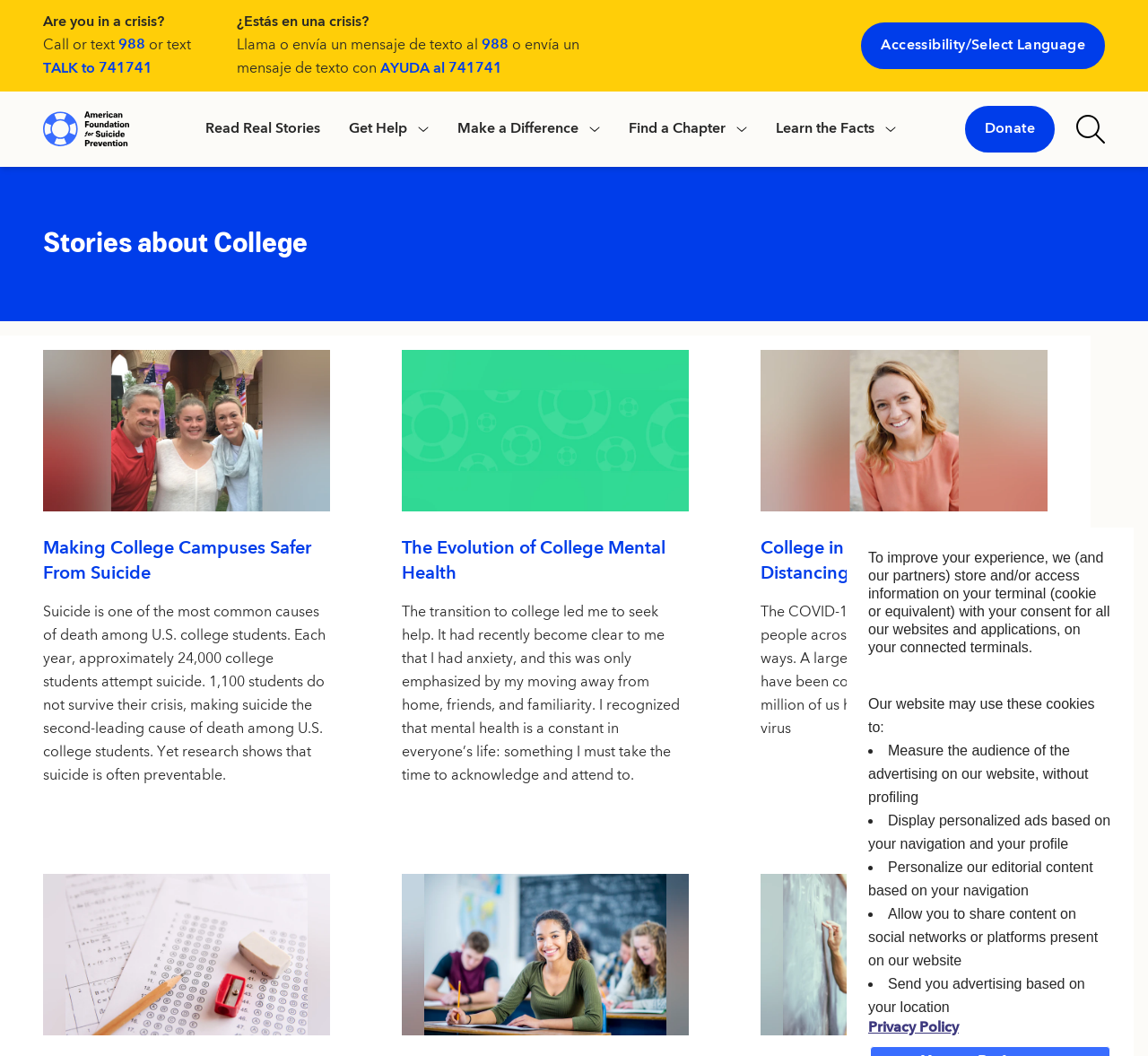How many crisis helplines are provided?
Using the visual information from the image, give a one-word or short-phrase answer.

2